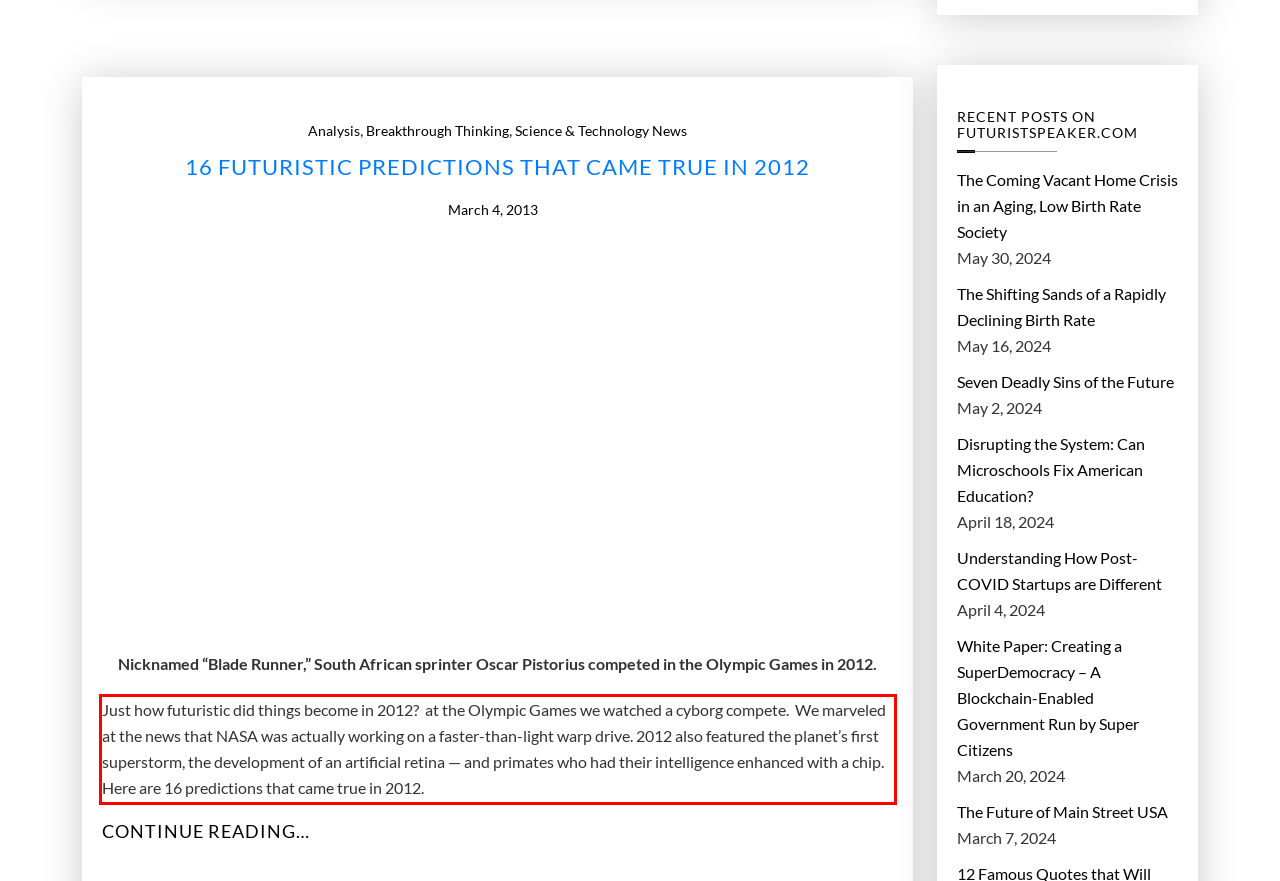Look at the provided screenshot of the webpage and perform OCR on the text within the red bounding box.

Just how futuristic did things become in 2012? at the Olympic Games we watched a cyborg compete. We marveled at the news that NASA was actually working on a faster-than-light warp drive. 2012 also featured the planet’s first superstorm, the development of an artificial retina — and primates who had their intelligence enhanced with a chip. Here are 16 predictions that came true in 2012.